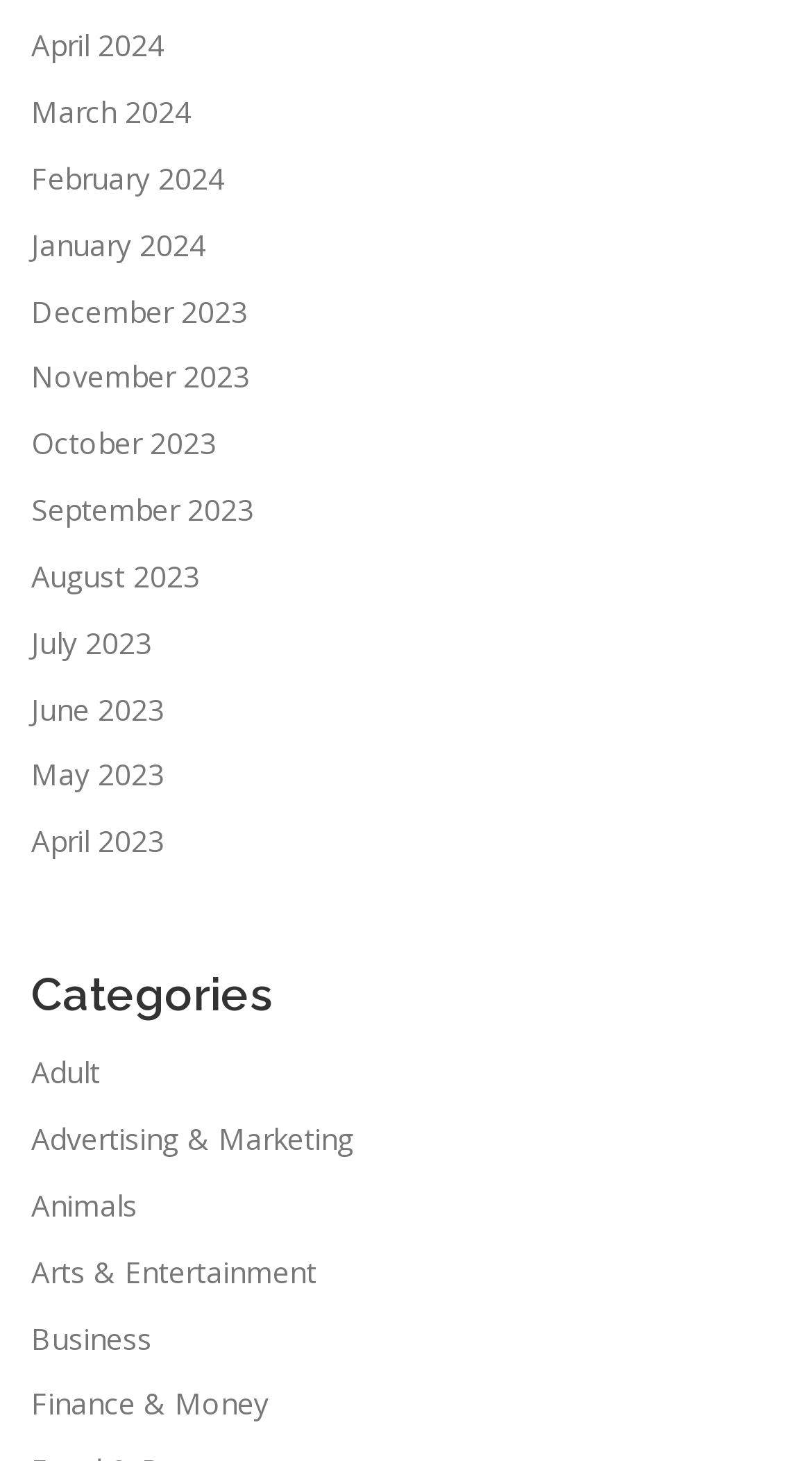How many categories are listed?
Provide a well-explained and detailed answer to the question.

I counted the number of links under the 'Categories' heading, starting from 'Adult' to 'Finance & Money', and found 9 links.